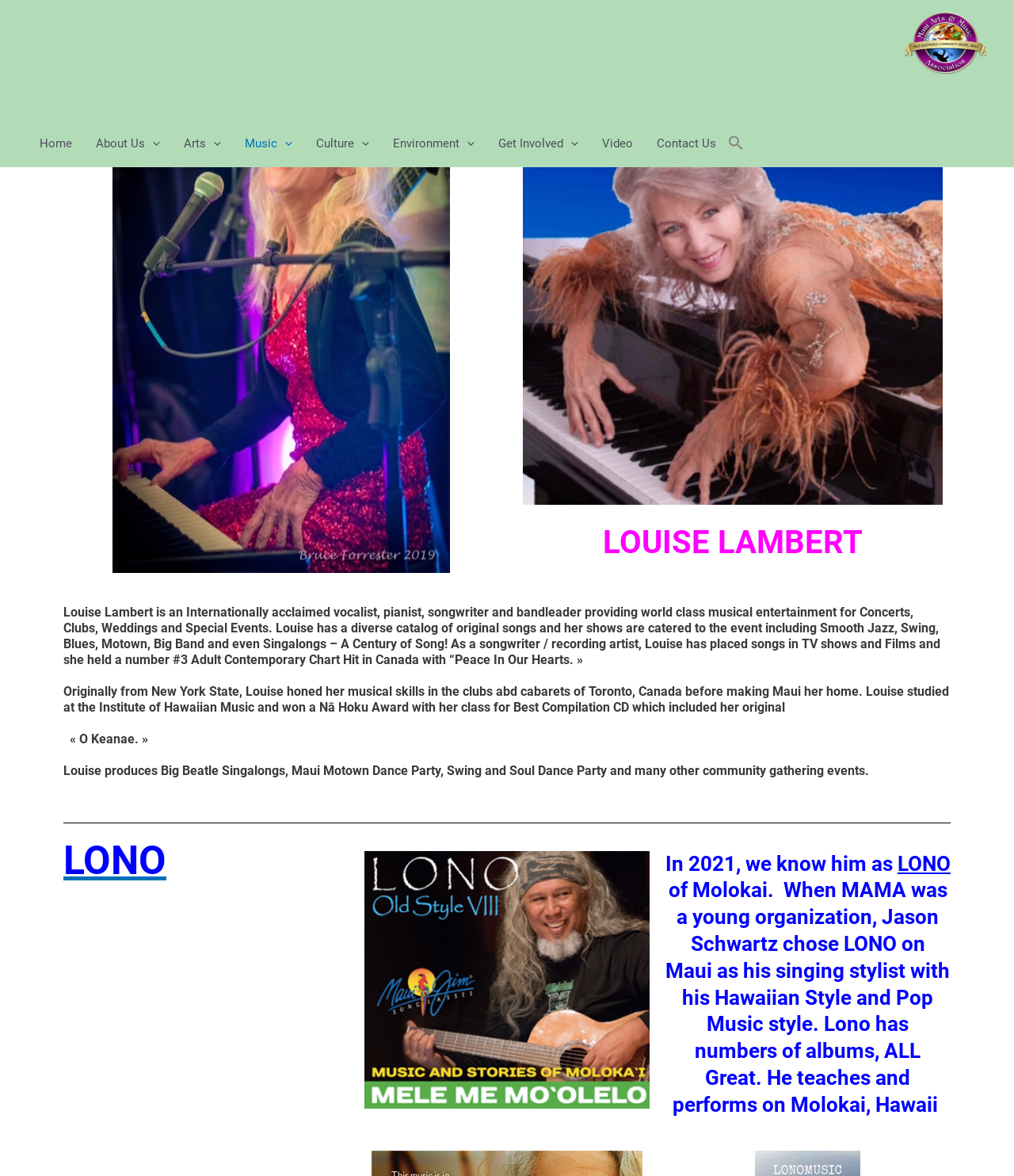Please provide the bounding box coordinates for the element that needs to be clicked to perform the following instruction: "Visit LONO's page". The coordinates should be given as four float numbers between 0 and 1, i.e., [left, top, right, bottom].

[0.062, 0.712, 0.164, 0.751]